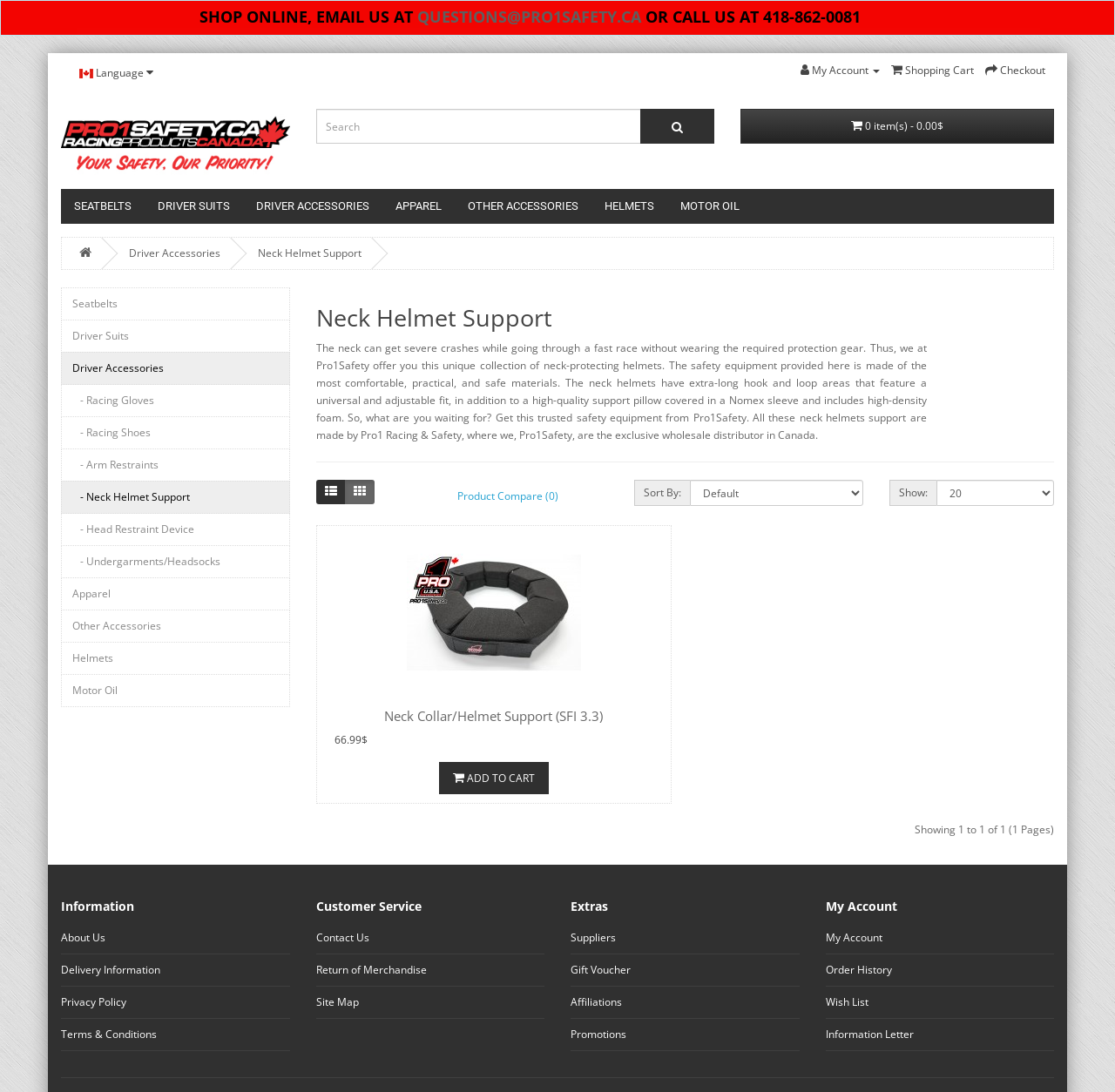What is the phone number to call for questions?
Based on the image, provide a one-word or brief-phrase response.

418-862-0081